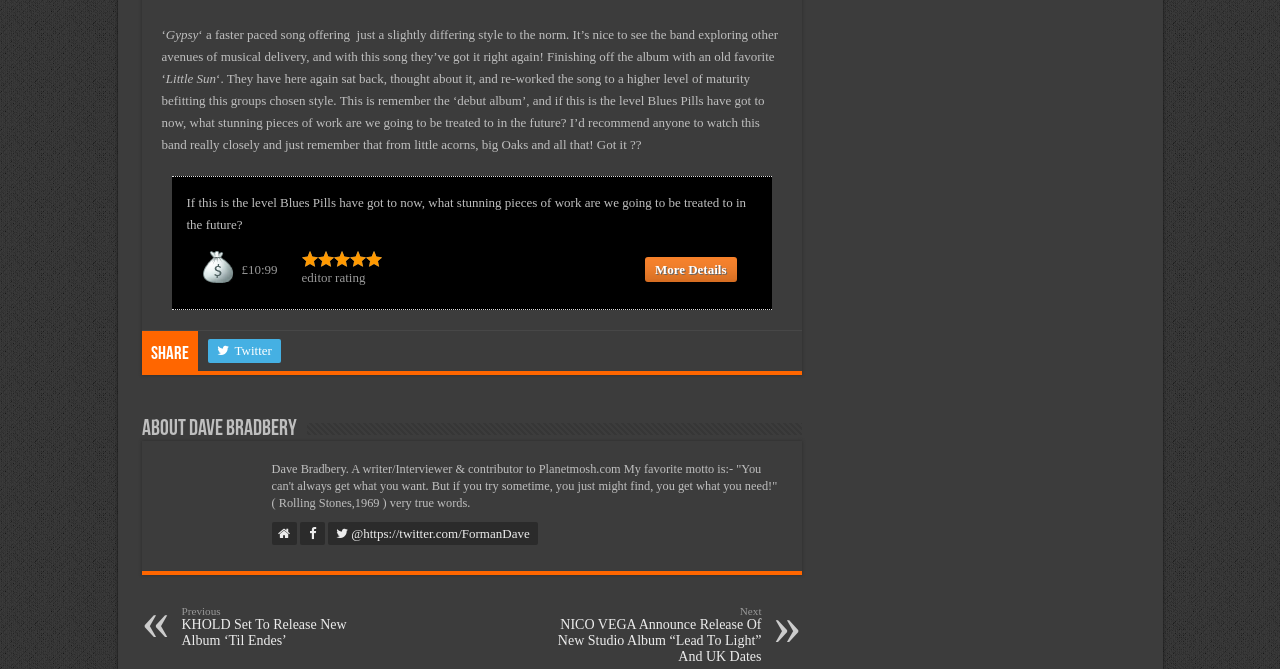Answer the question in a single word or phrase:
What is the price of the album?

£10:99